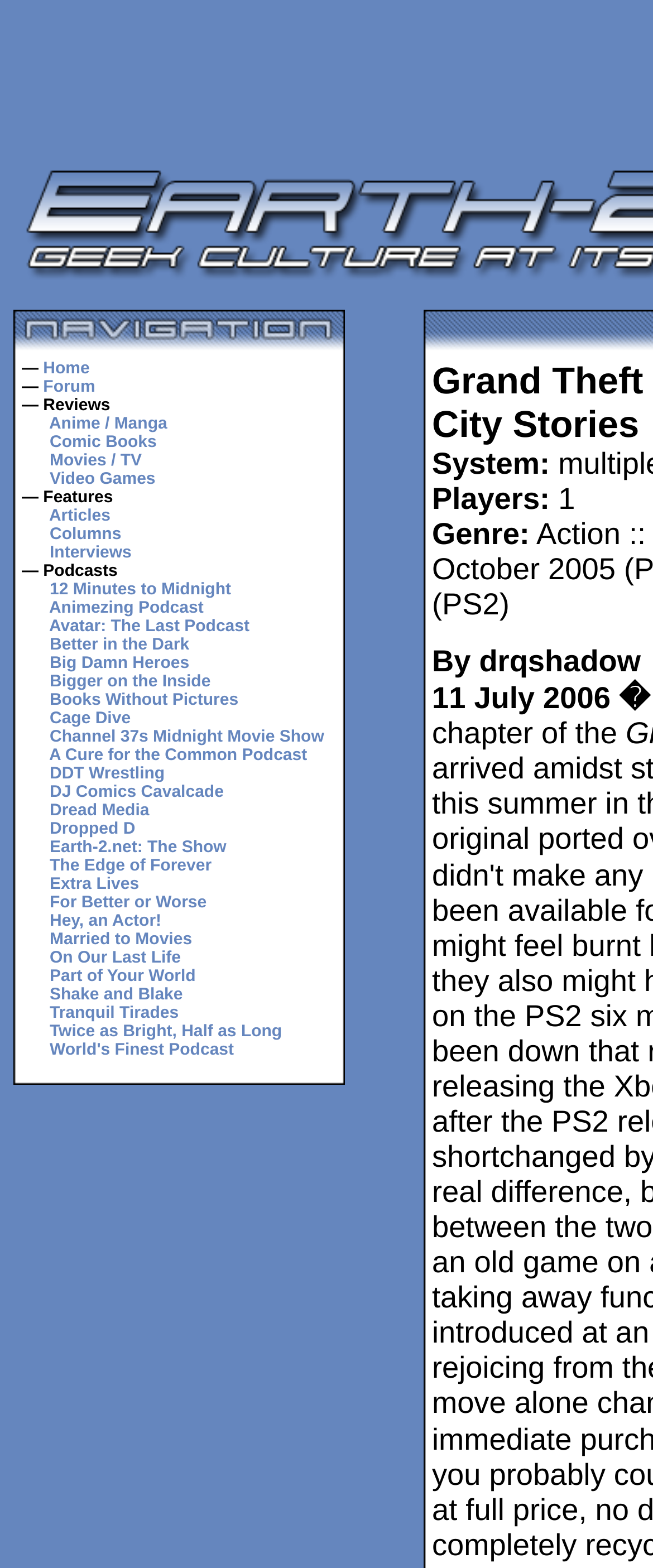Determine the bounding box coordinates of the clickable area required to perform the following instruction: "Click on the Home link". The coordinates should be represented as four float numbers between 0 and 1: [left, top, right, bottom].

[0.066, 0.23, 0.137, 0.241]